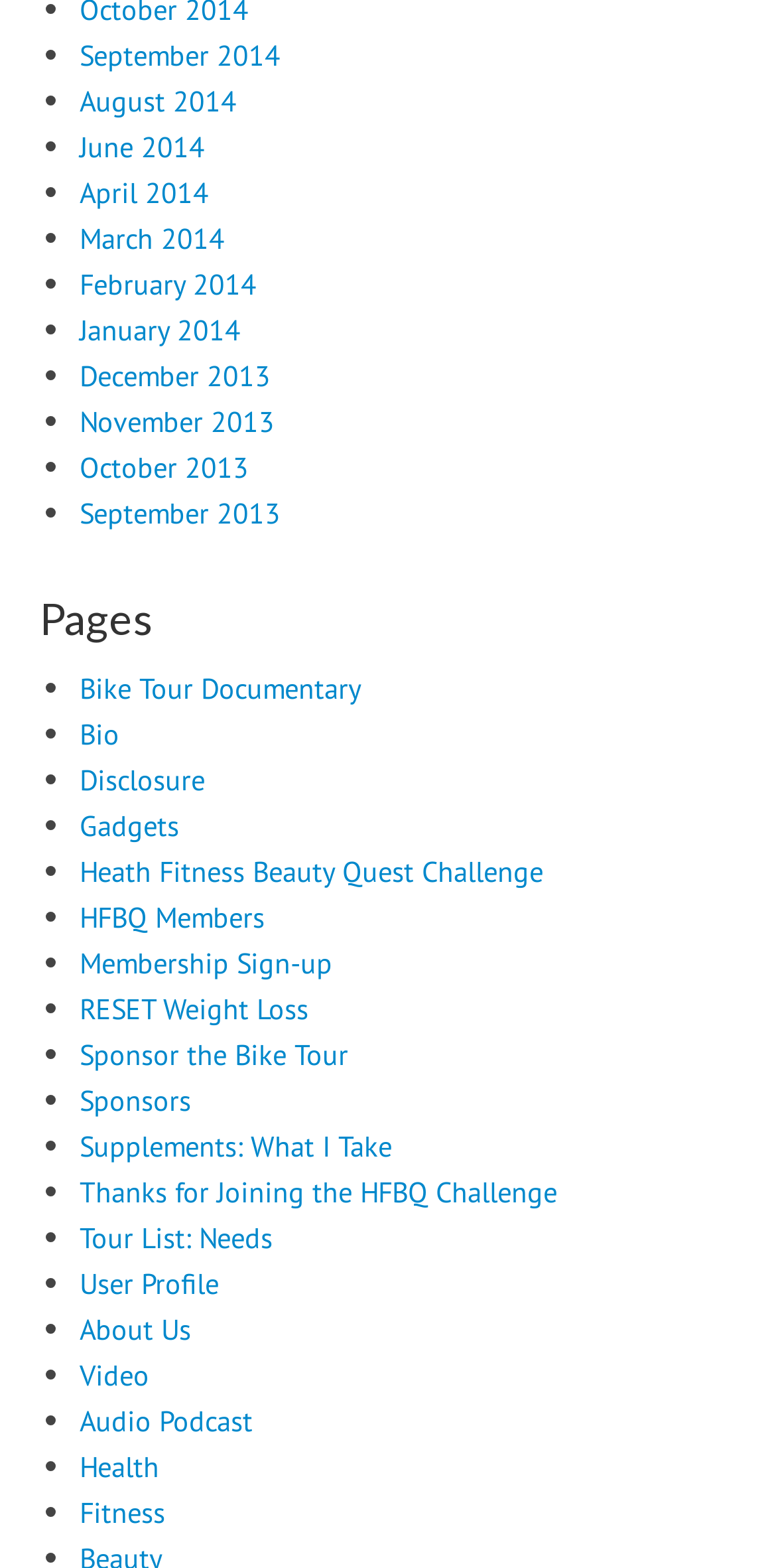Please reply with a single word or brief phrase to the question: 
What is the earliest month listed?

December 2013